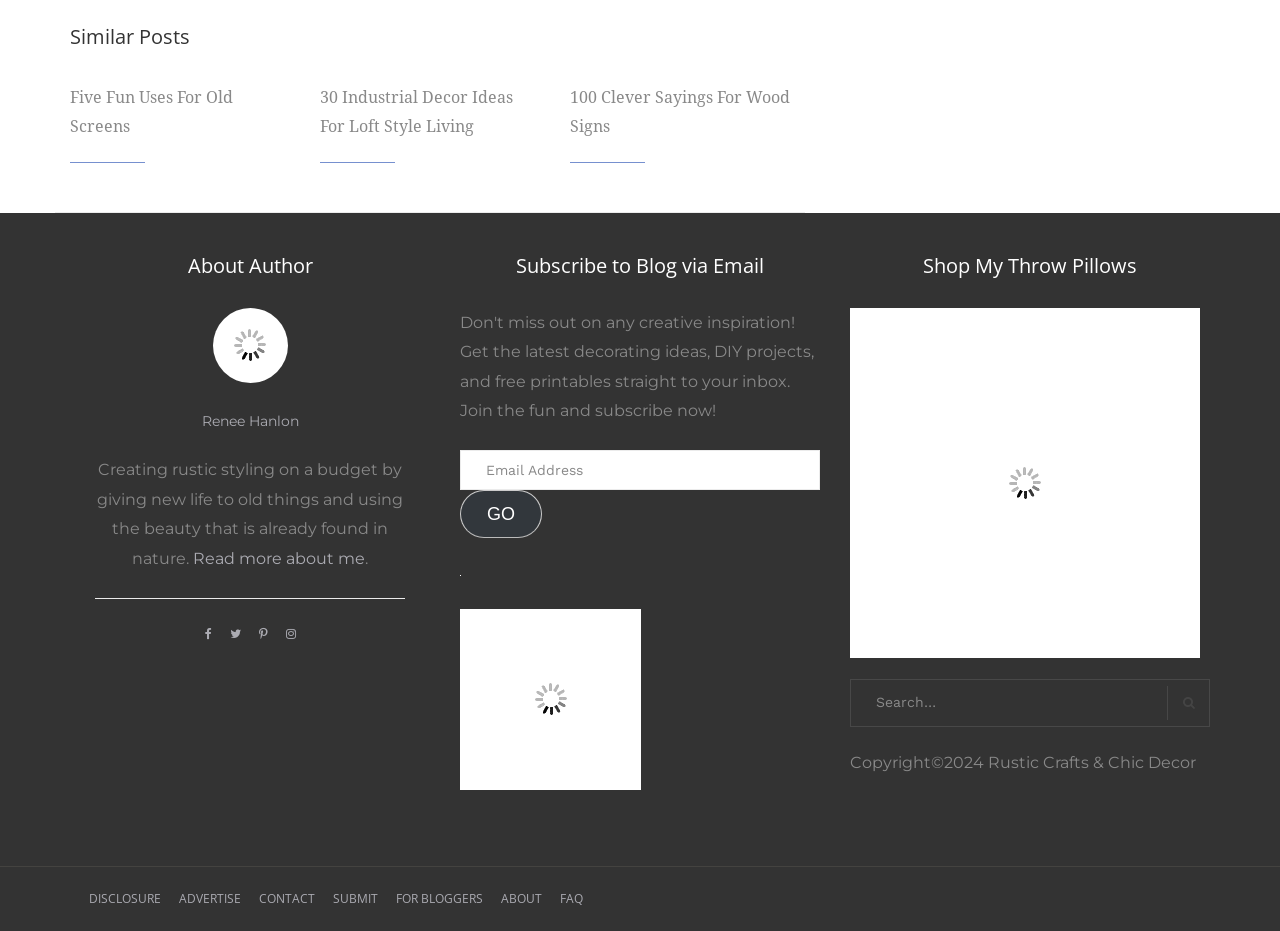Please respond to the question with a concise word or phrase:
How many links are there in the footer?

6